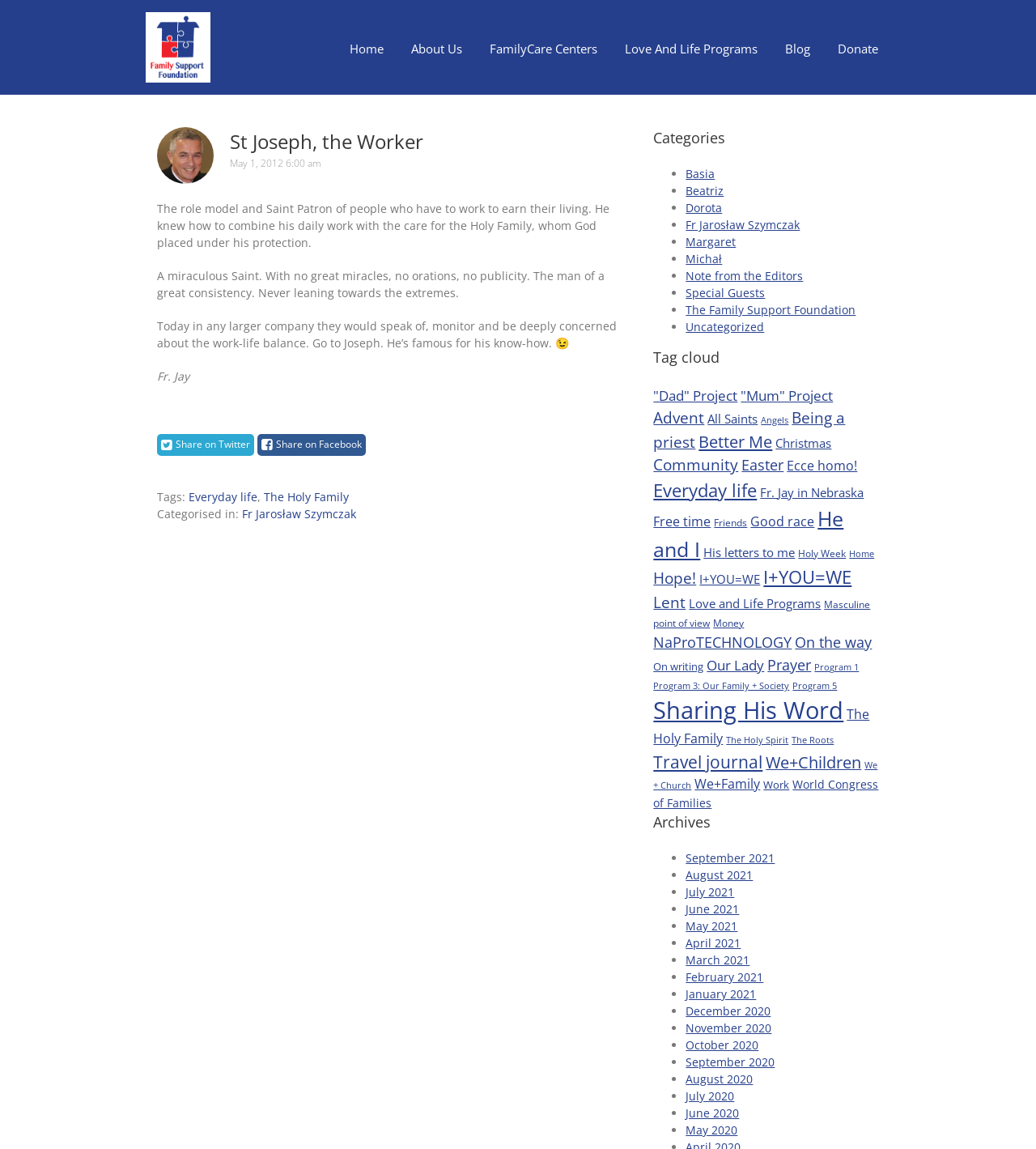Provide a one-word or one-phrase answer to the question:
What is the name of the saint mentioned in the article?

St Joseph